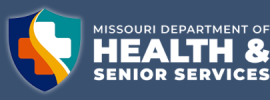Answer the question below with a single word or a brief phrase: 
What is the primary focus of the department?

Health services and support for seniors